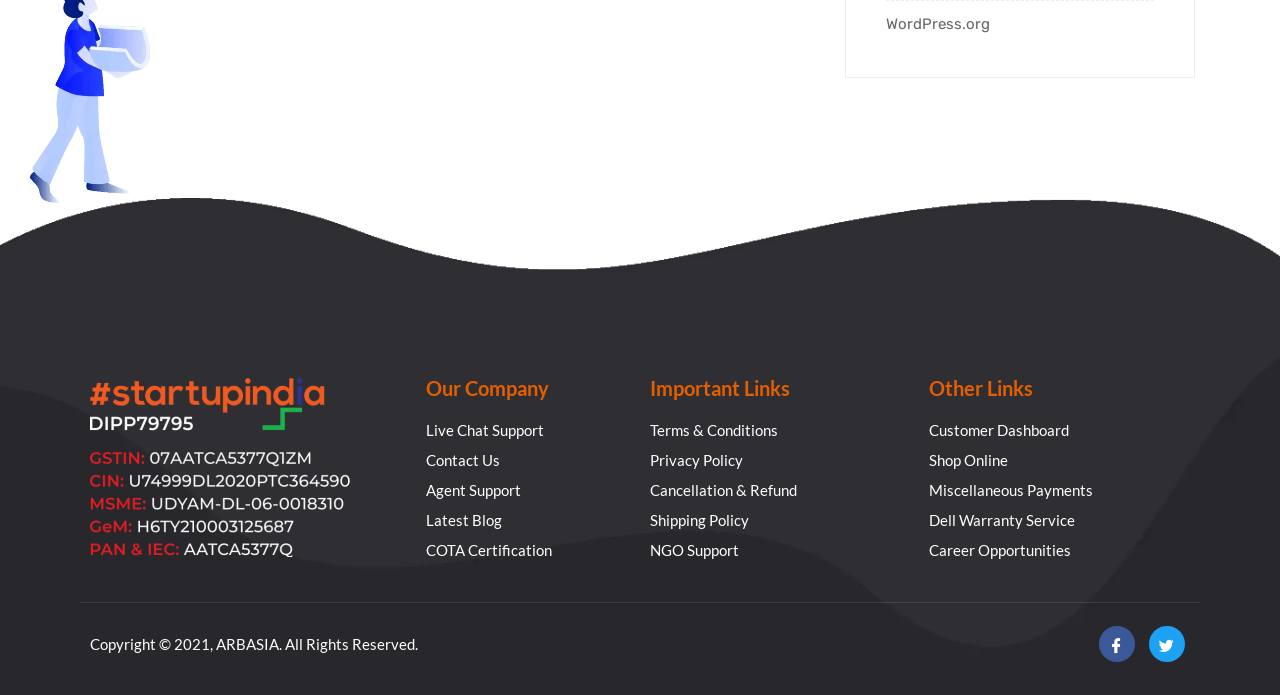Locate the bounding box coordinates of the element to click to perform the following action: 'go to customer dashboard'. The coordinates should be given as four float values between 0 and 1, in the form of [left, top, right, bottom].

[0.725, 0.609, 0.929, 0.631]